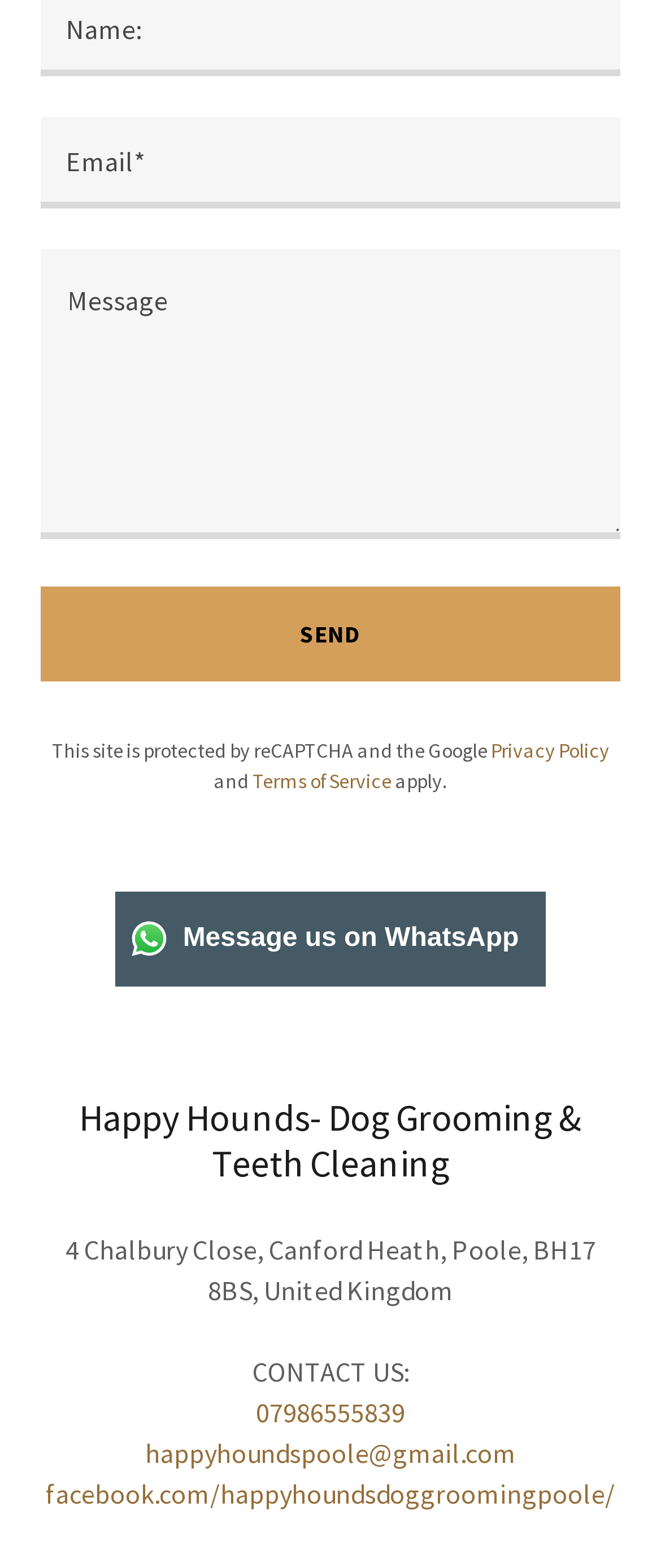Determine the bounding box coordinates of the clickable region to follow the instruction: "Call 07986555839".

[0.387, 0.889, 0.613, 0.911]